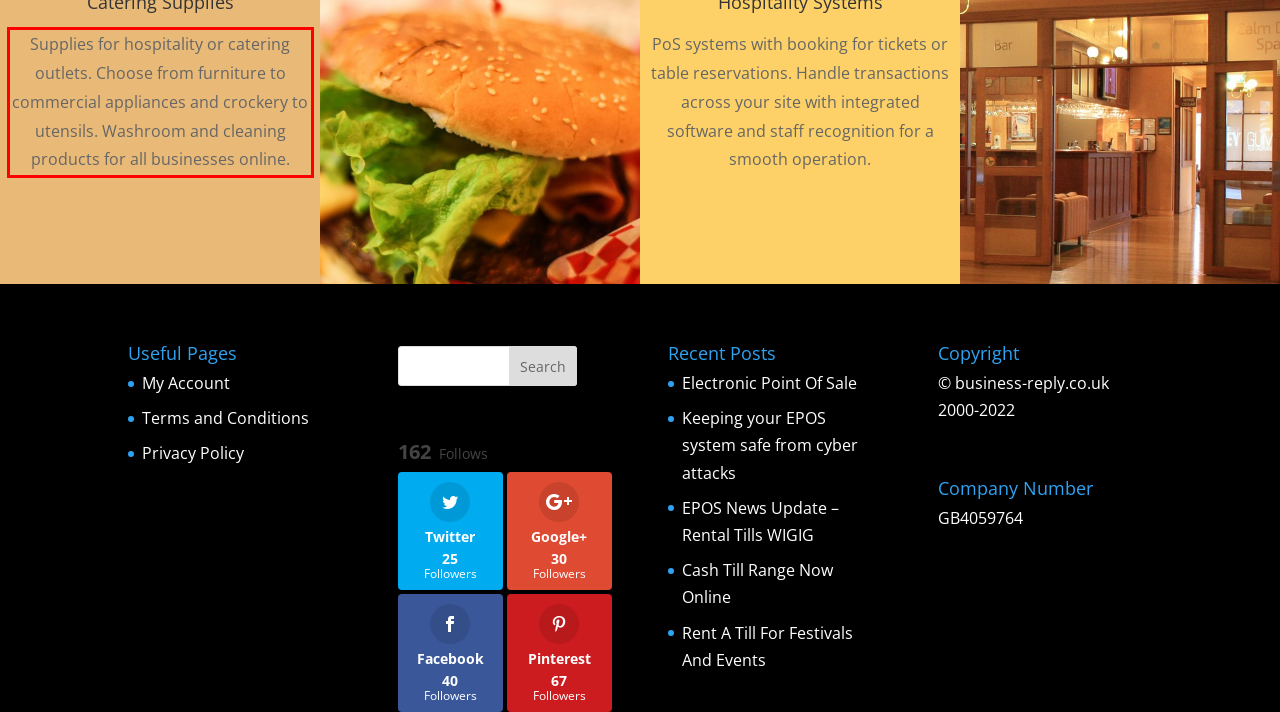Given a webpage screenshot, identify the text inside the red bounding box using OCR and extract it.

Supplies for hospitality or catering outlets. Choose from furniture to commercial appliances and crockery to utensils. Washroom and cleaning products for all businesses online.